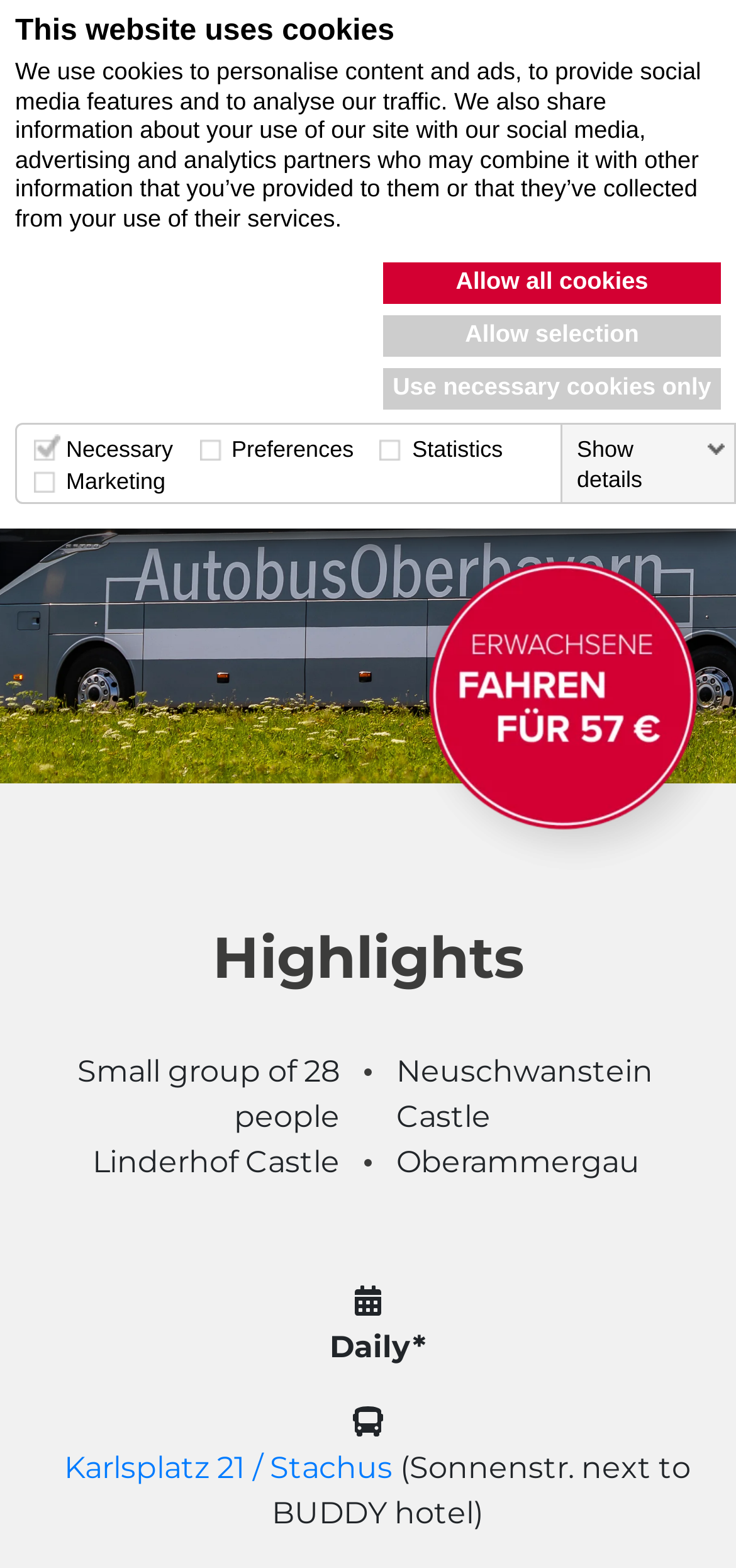Please find the bounding box coordinates of the element that needs to be clicked to perform the following instruction: "learn more about Herzel Group". The bounding box coordinates should be four float numbers between 0 and 1, represented as [left, top, right, bottom].

None